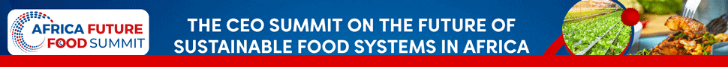What is the purpose of the banner?
Please provide a comprehensive answer based on the information in the image.

The caption describes the banner as a 'promotional piece, inviting stakeholders to engage in discussions', which suggests that its primary purpose is to promote the Africa Future Food Summit and encourage participation.